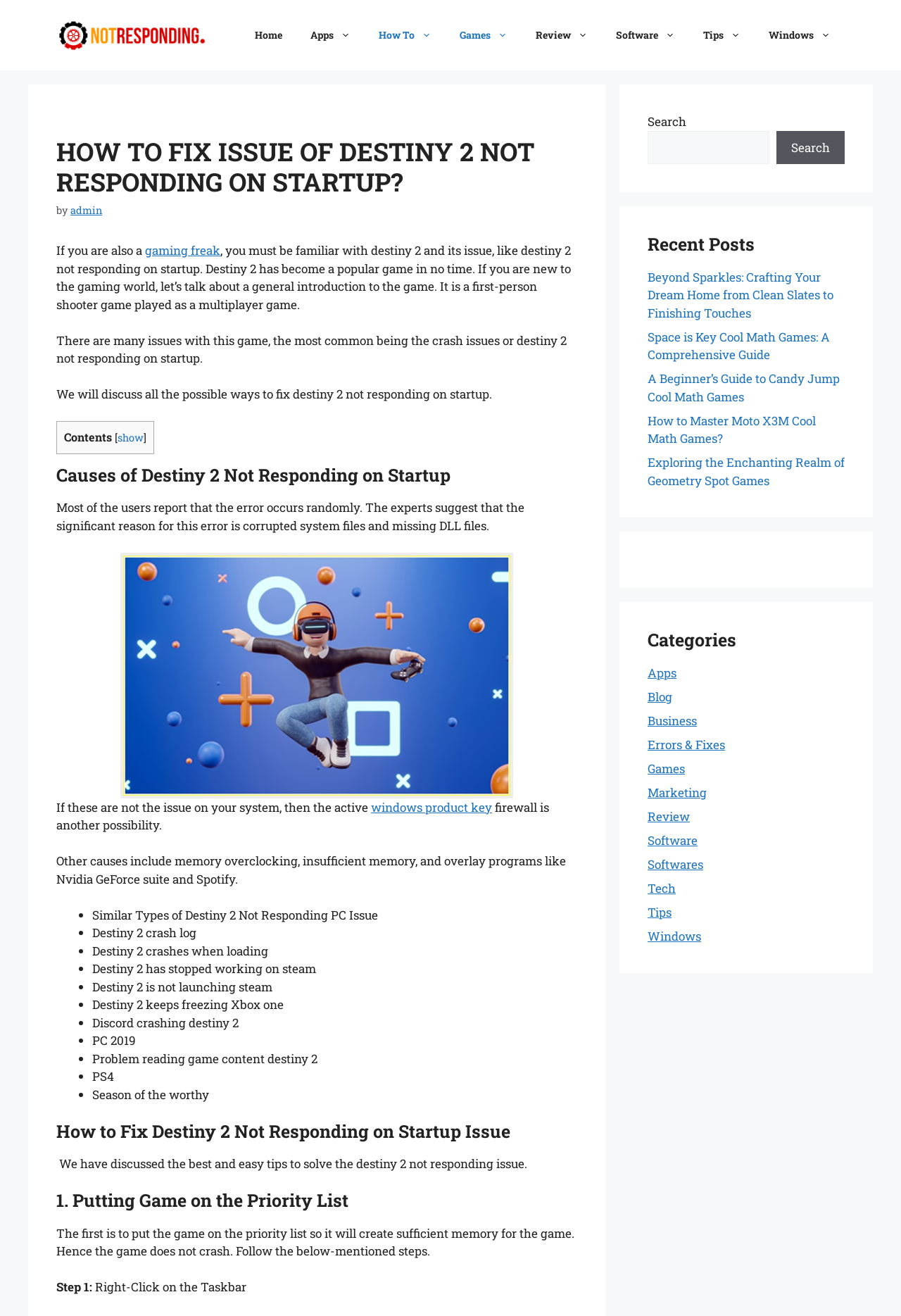What is the first step to fix Destiny 2 not responding on startup?
Provide a detailed and well-explained answer to the question.

The article provides a solution to fix Destiny 2 not responding on startup, which is to put the game on the priority list so it will create sufficient memory for the game. This is mentioned in the section 'How to Fix Destiny 2 Not Responding on Startup Issue'.